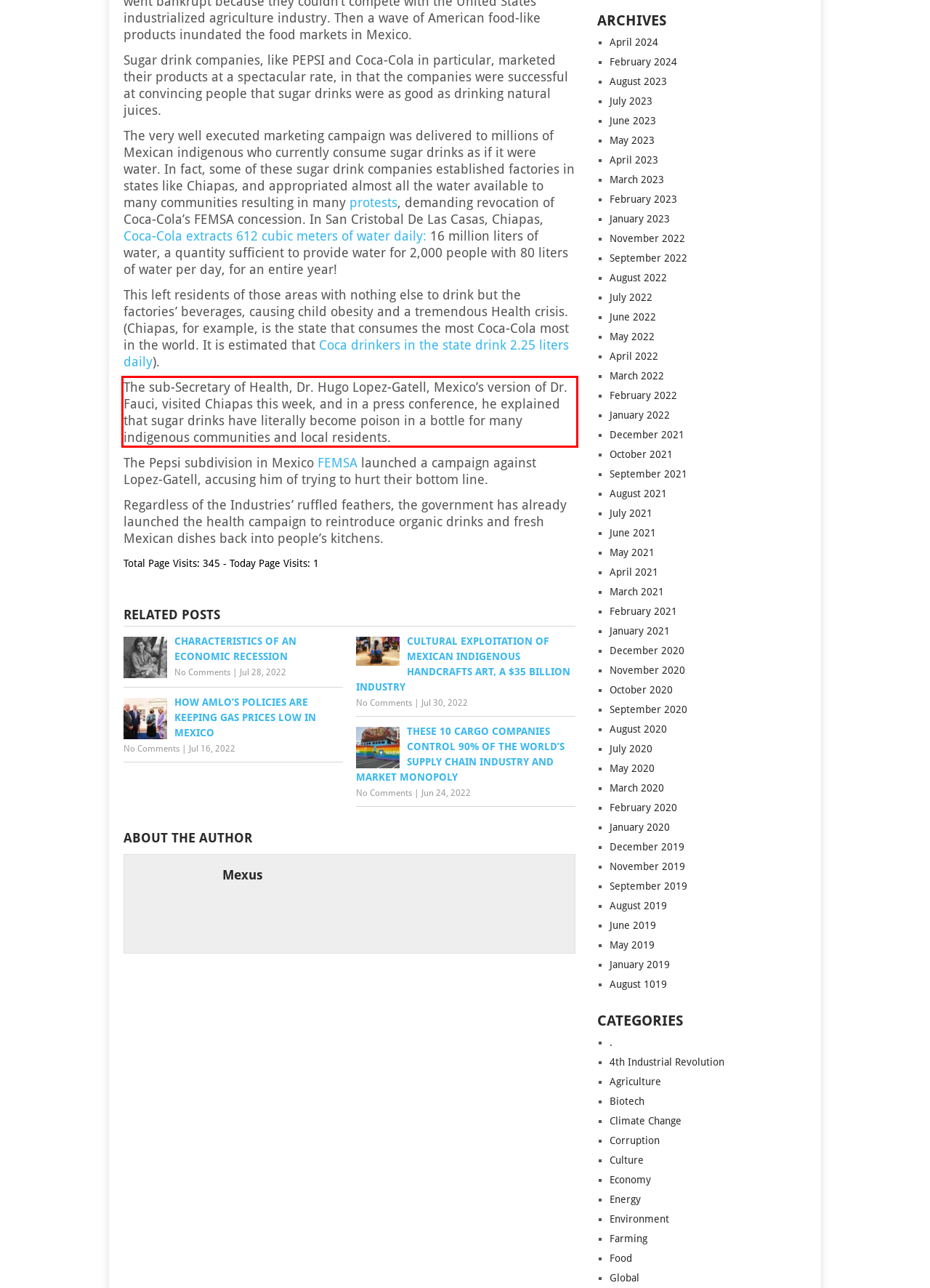Given a screenshot of a webpage containing a red bounding box, perform OCR on the text within this red bounding box and provide the text content.

The sub-Secretary of Health, Dr. Hugo Lopez-Gatell, Mexico’s version of Dr. Fauci, visited Chiapas this week, and in a press conference, he explained that sugar drinks have literally become poison in a bottle for many indigenous communities and local residents.